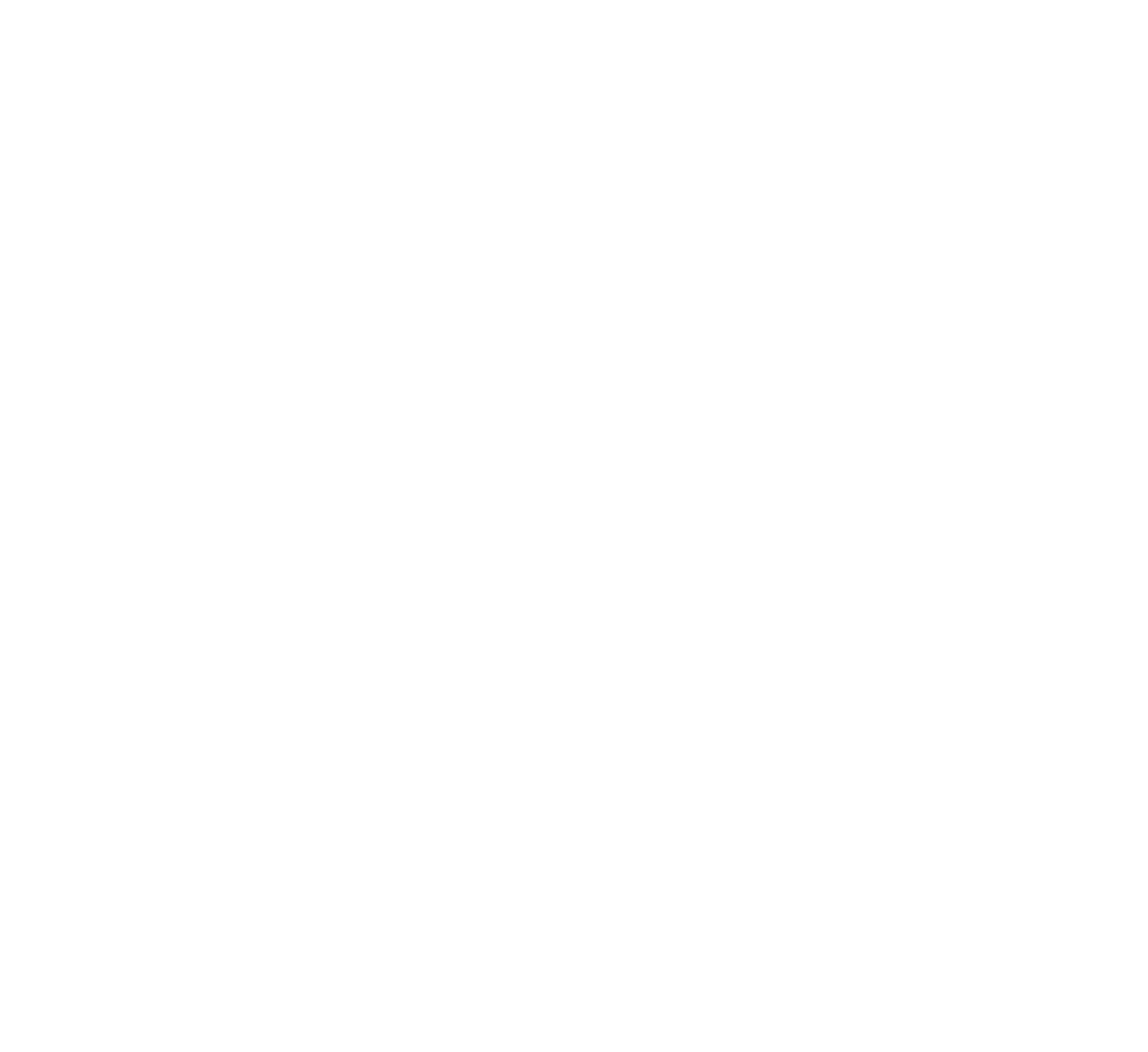Pinpoint the bounding box coordinates of the area that must be clicked to complete this instruction: "Click on the link to the Website of the EIT".

[0.038, 0.348, 0.137, 0.363]